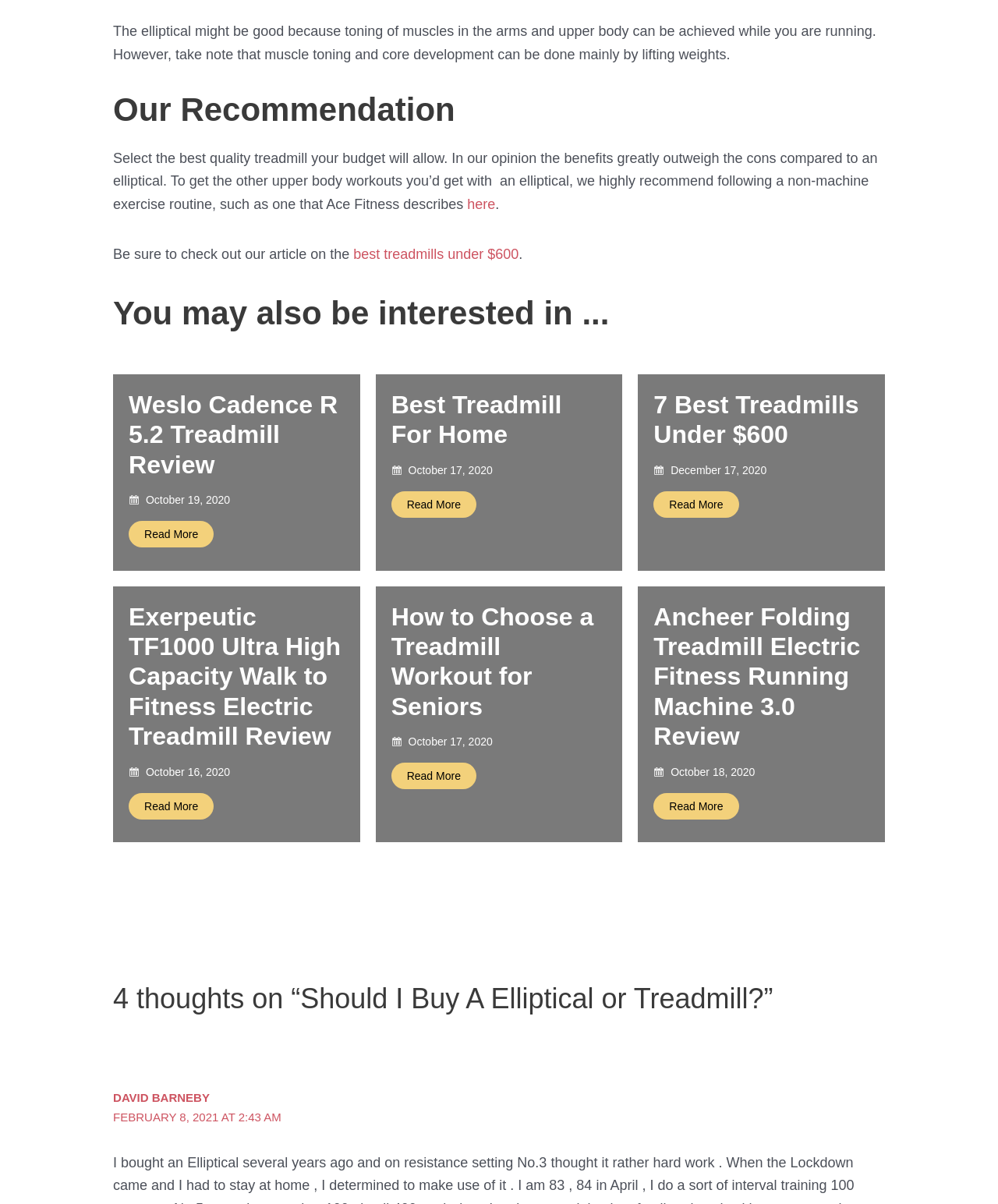Pinpoint the bounding box coordinates of the area that should be clicked to complete the following instruction: "View the review of Ancheer Folding Treadmill Electric Fitness Running Machine 3.0". The coordinates must be given as four float numbers between 0 and 1, i.e., [left, top, right, bottom].

[0.655, 0.5, 0.862, 0.623]